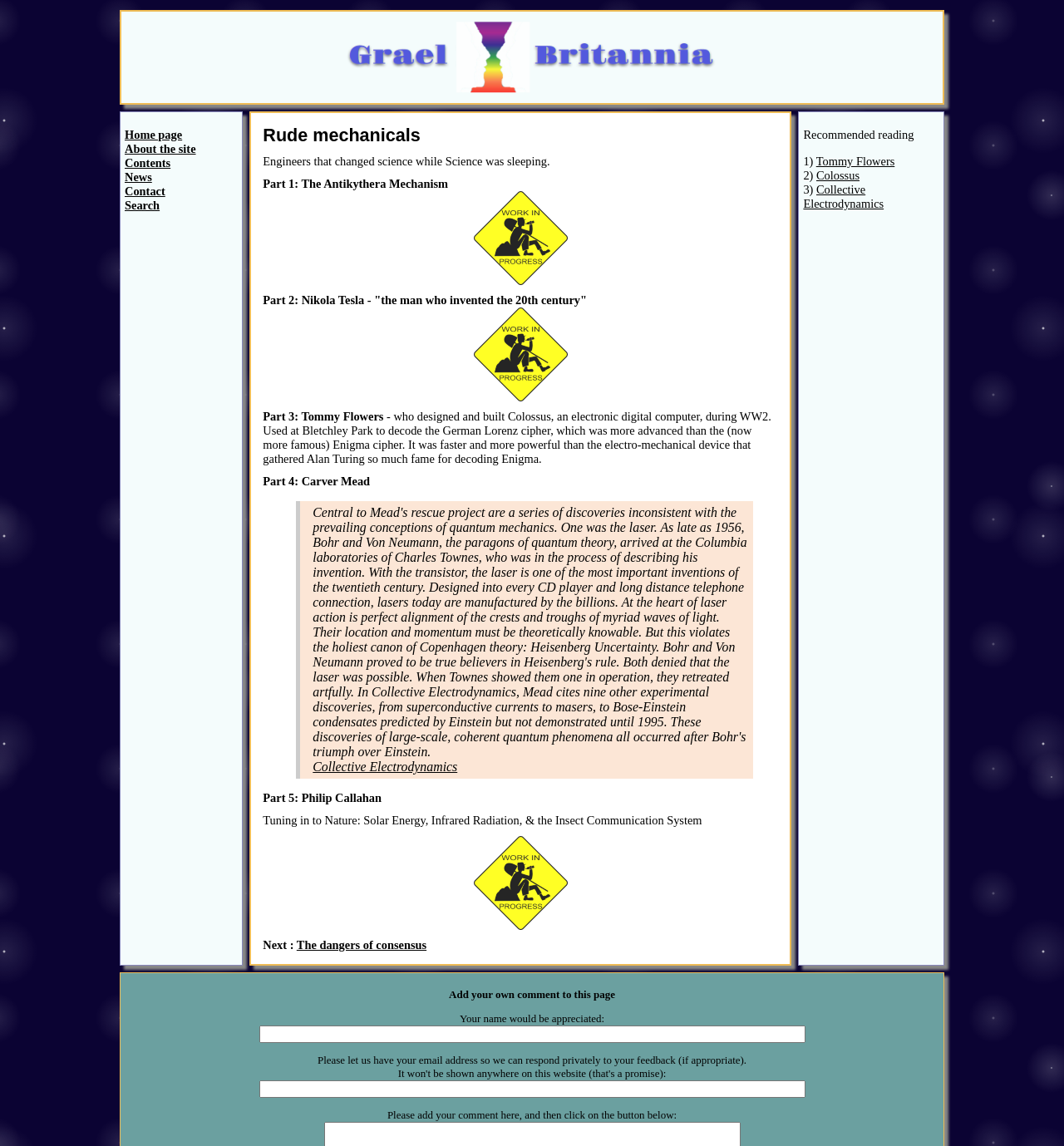Give a one-word or short-phrase answer to the following question: 
What is the name of the website?

Rude mechanicals